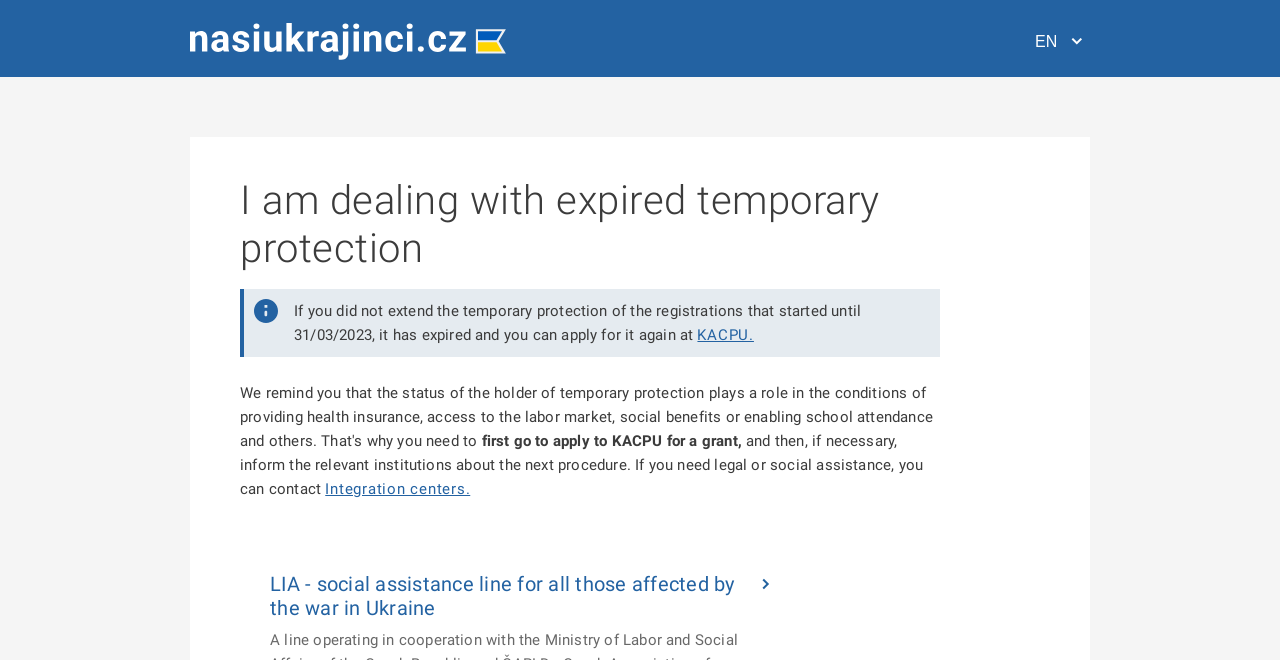What is the purpose of informing relevant institutions?
Based on the screenshot, give a detailed explanation to answer the question.

According to the webpage, after applying to KACPU, you need to inform the relevant institutions about the next procedure, implying that the purpose of informing them is to proceed with the next step.